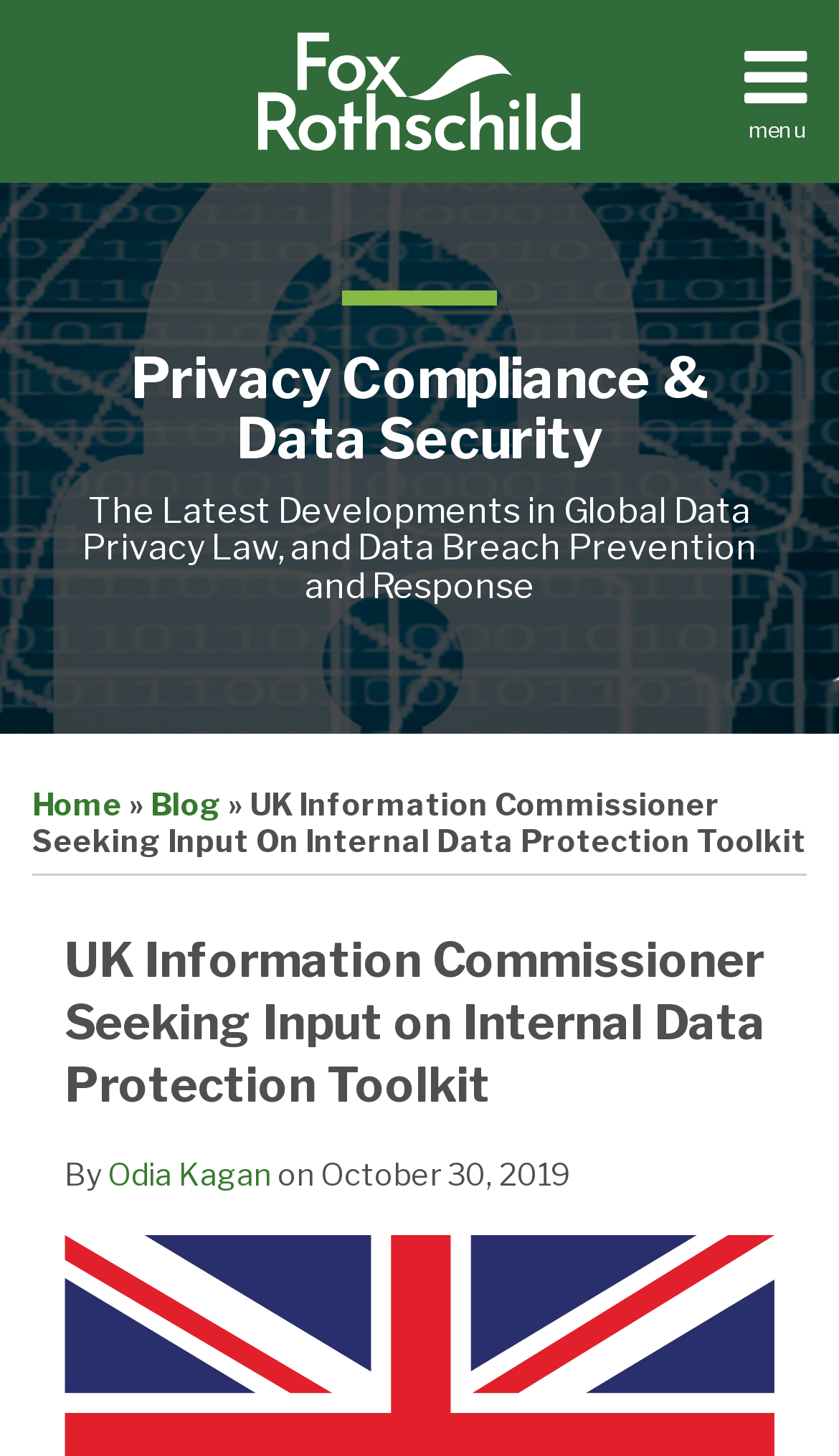Locate the bounding box coordinates of the element that should be clicked to fulfill the instruction: "Go to Home".

[0.0, 0.102, 0.126, 0.137]